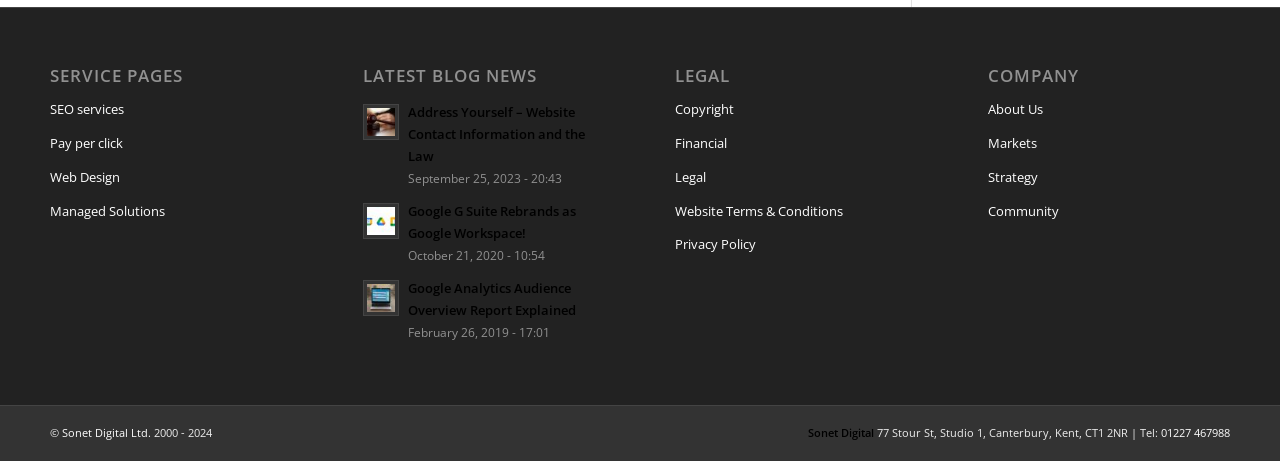Locate the bounding box coordinates of the element that should be clicked to fulfill the instruction: "Check the calendar".

None